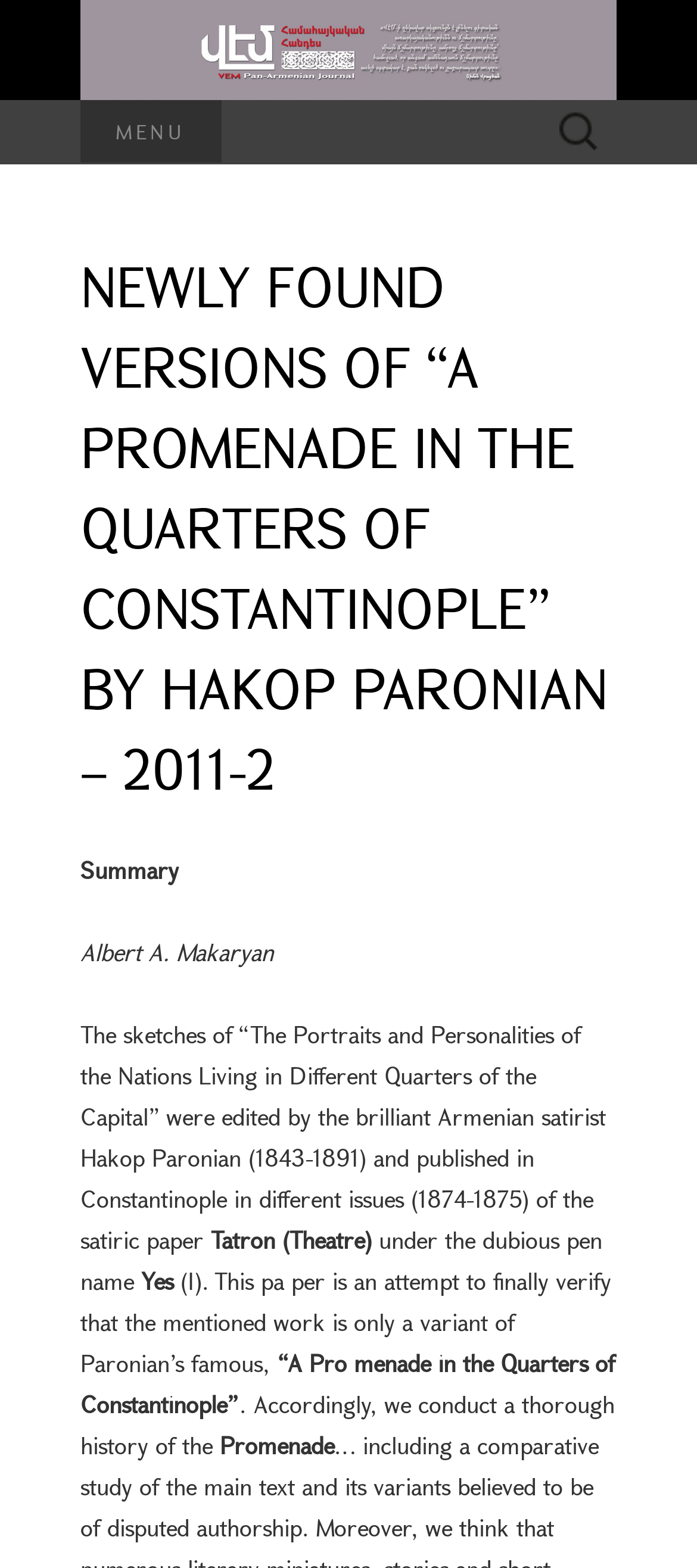What is the pen name used by Hakop Paronian?
Provide a well-explained and detailed answer to the question.

The webpage mentions that Hakop Paronian used the dubious pen name 'Tatron (Theatre)'.